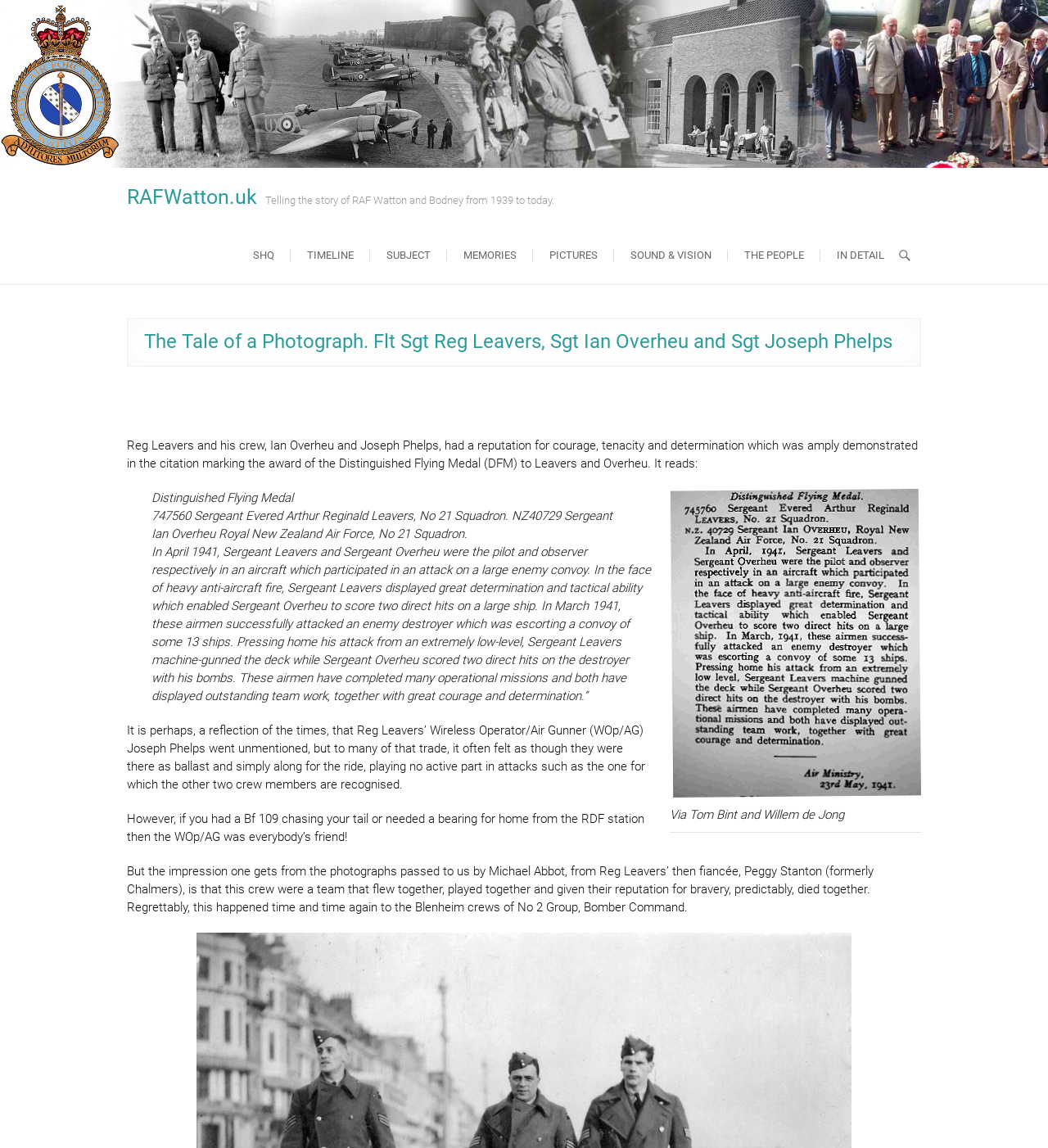Find the bounding box coordinates of the element I should click to carry out the following instruction: "Click the button with the icon ''".

[0.852, 0.212, 0.875, 0.233]